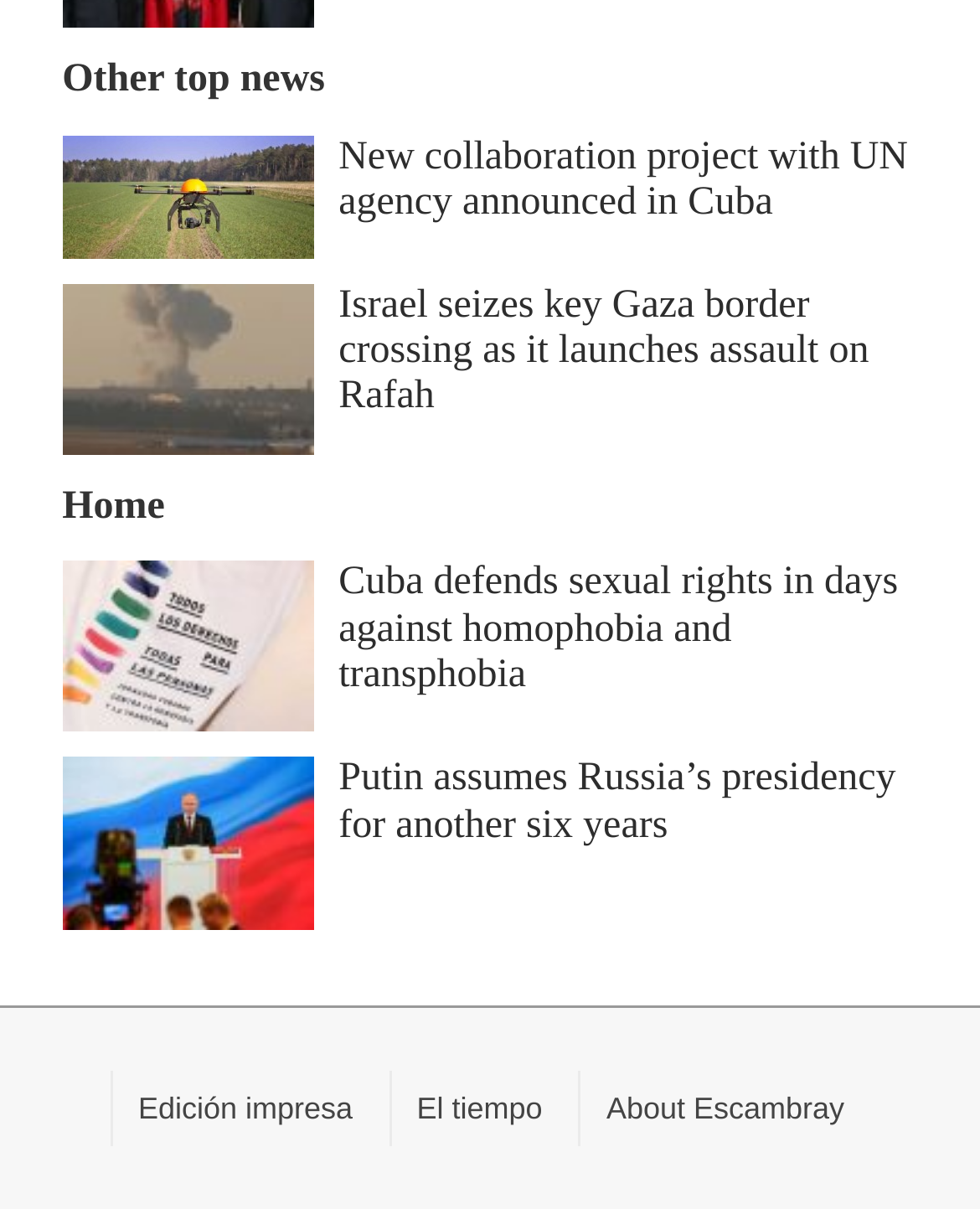What is the title of the first news article? Observe the screenshot and provide a one-word or short phrase answer.

New collaboration project with UN agency announced in Cuba